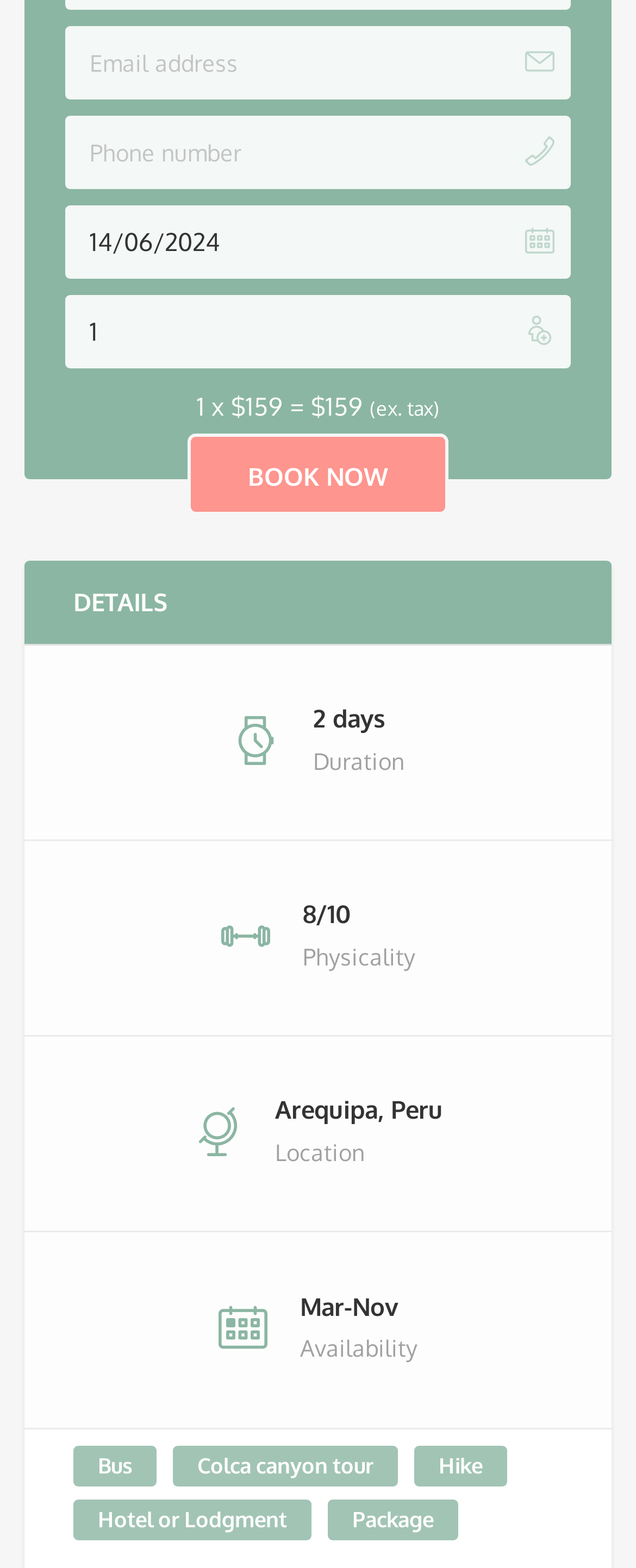What is the purpose of the 'Book now' button?
Refer to the image and provide a thorough answer to the question.

I determined the purpose of the 'Book now' button by looking at its label and its position on the webpage. The button is prominently displayed and has a clear label, suggesting that its purpose is to allow users to book the tour.